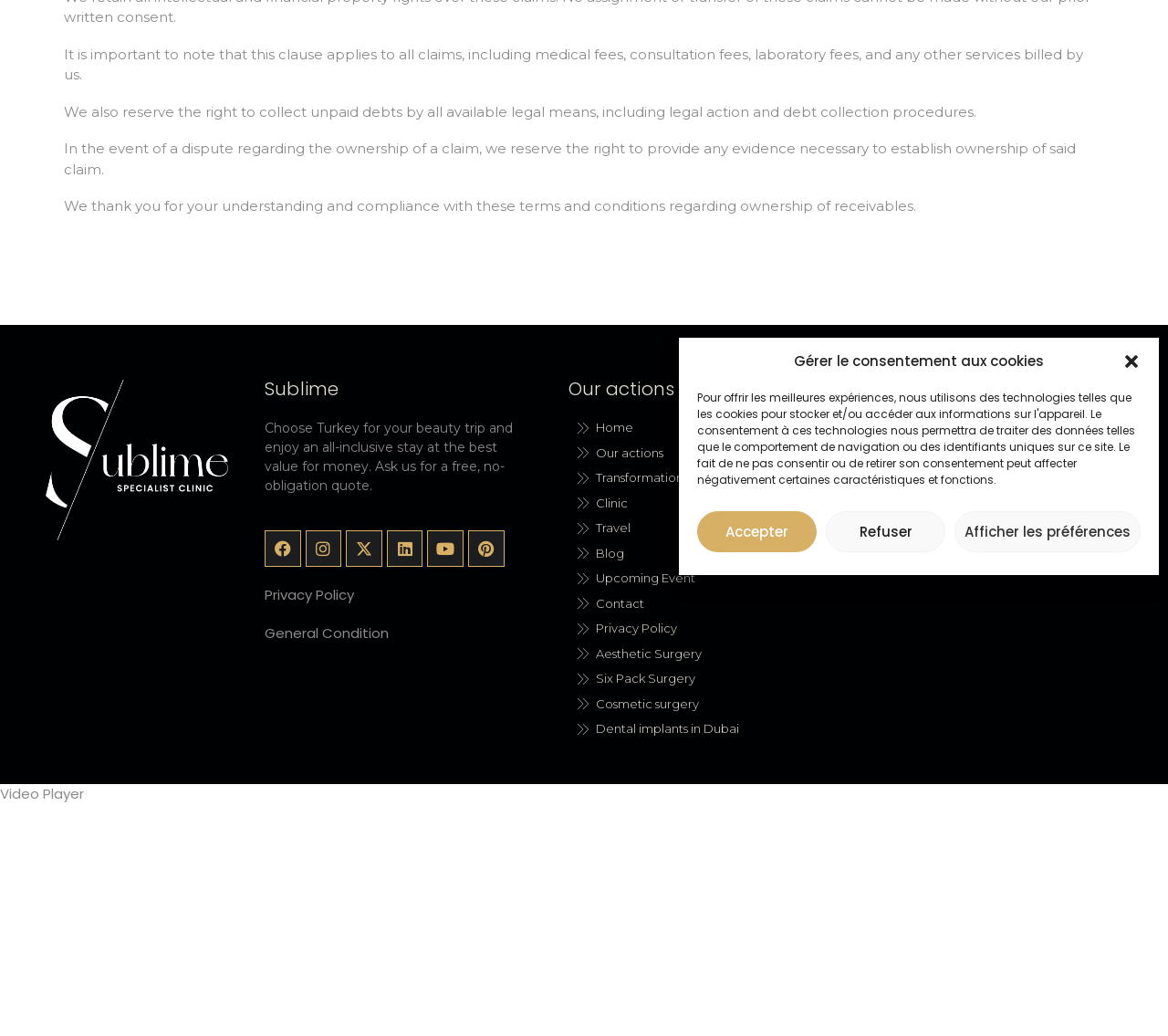Given the element description aria-label="Search", predict the bounding box coordinates for the UI element in the webpage screenshot. The format should be (top-left x, top-left y, bottom-right x, bottom-right y), and the values should be between 0 and 1.

None